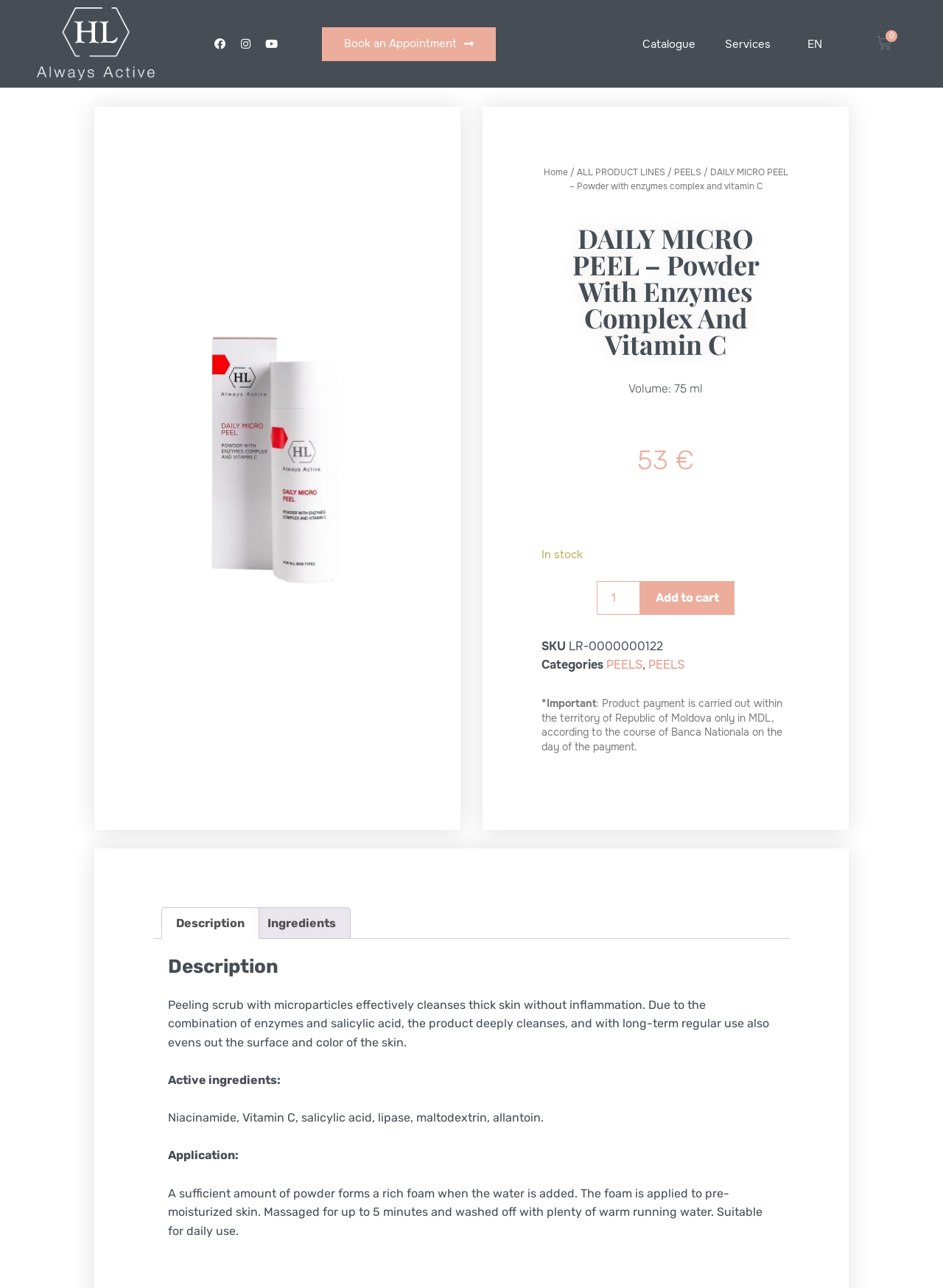Please locate the bounding box coordinates of the region I need to click to follow this instruction: "Select the Services menu".

[0.753, 0.021, 0.841, 0.047]